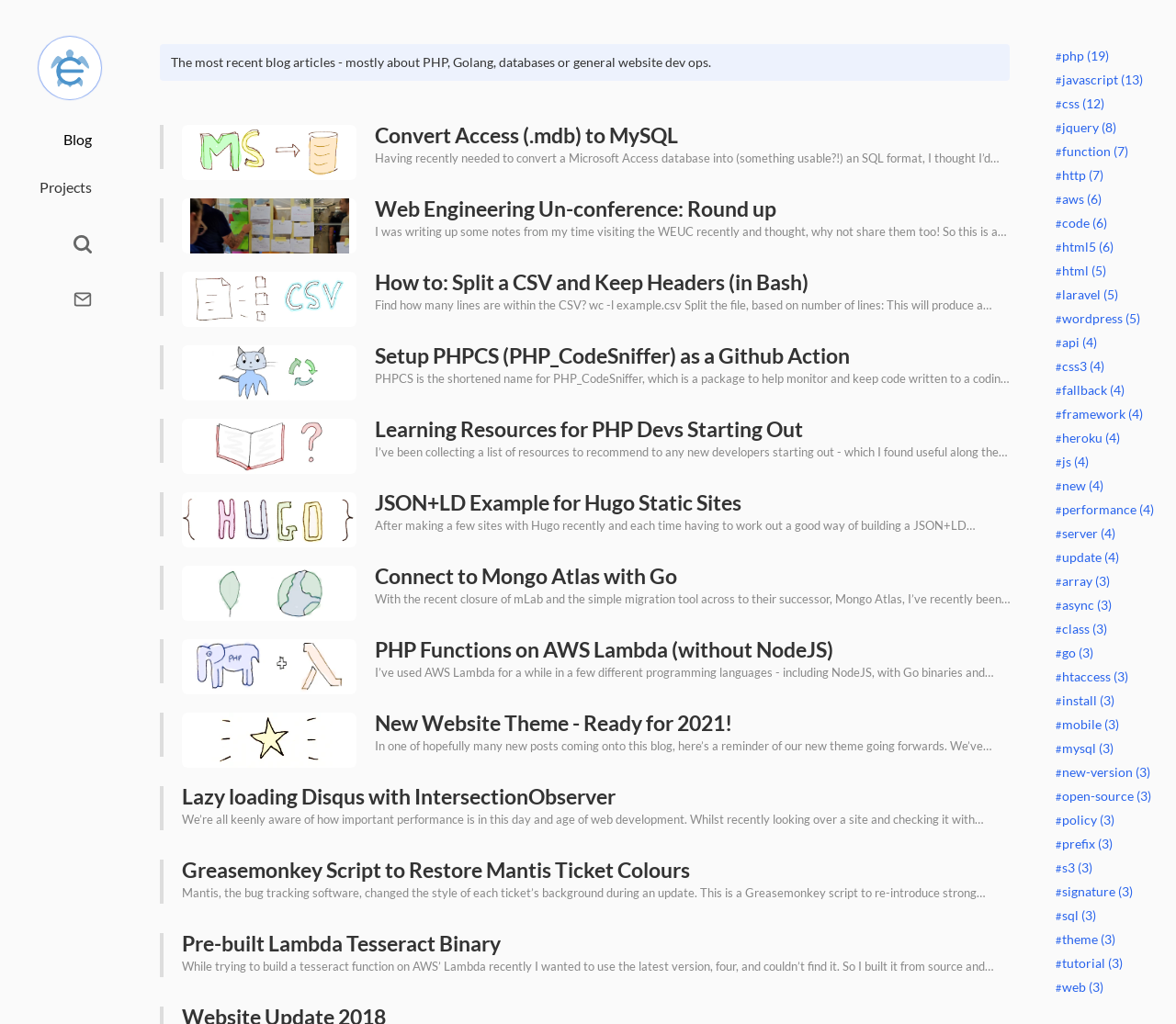Please identify the bounding box coordinates of the element's region that should be clicked to execute the following instruction: "Read the 'Convert Access (.mdb) to MySQL' blog post". The bounding box coordinates must be four float numbers between 0 and 1, i.e., [left, top, right, bottom].

[0.136, 0.122, 0.859, 0.165]